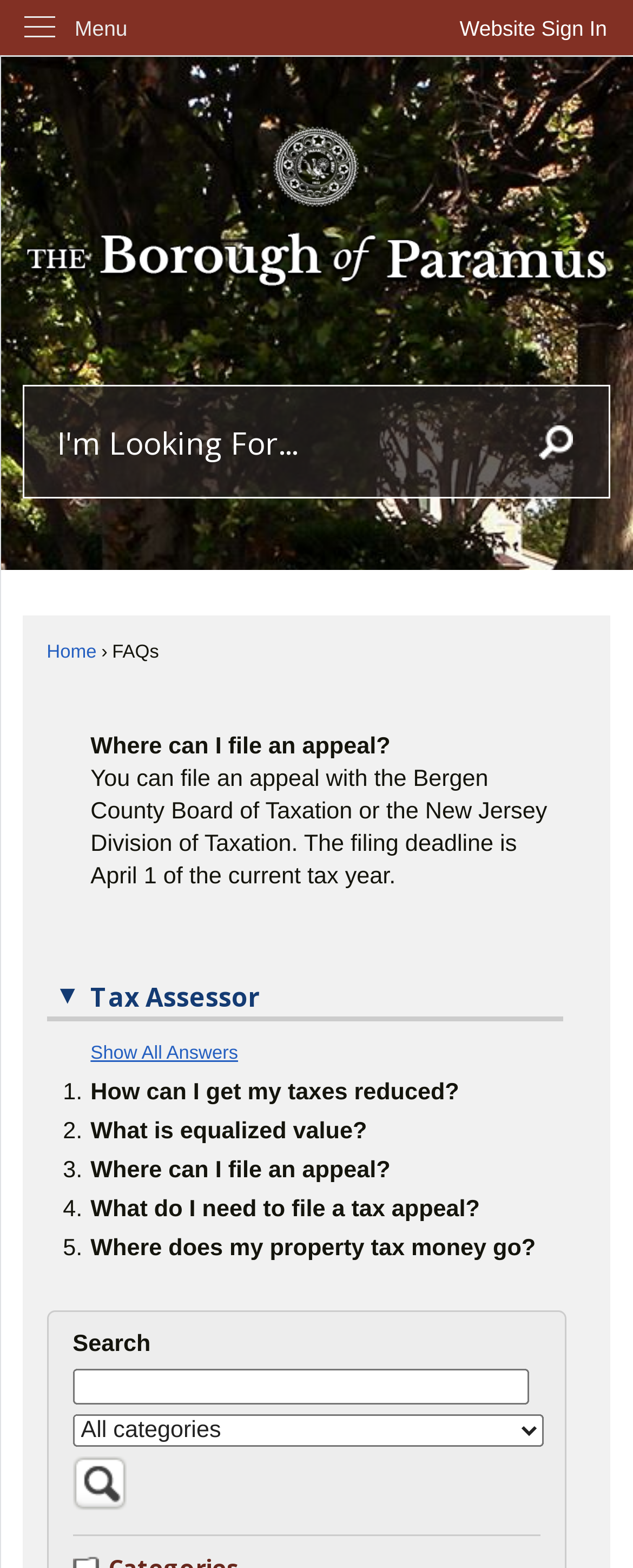Provide the bounding box coordinates for the UI element that is described by this text: "▼ Tax Assessor". The coordinates should be in the form of four float numbers between 0 and 1: [left, top, right, bottom].

[0.074, 0.625, 0.889, 0.651]